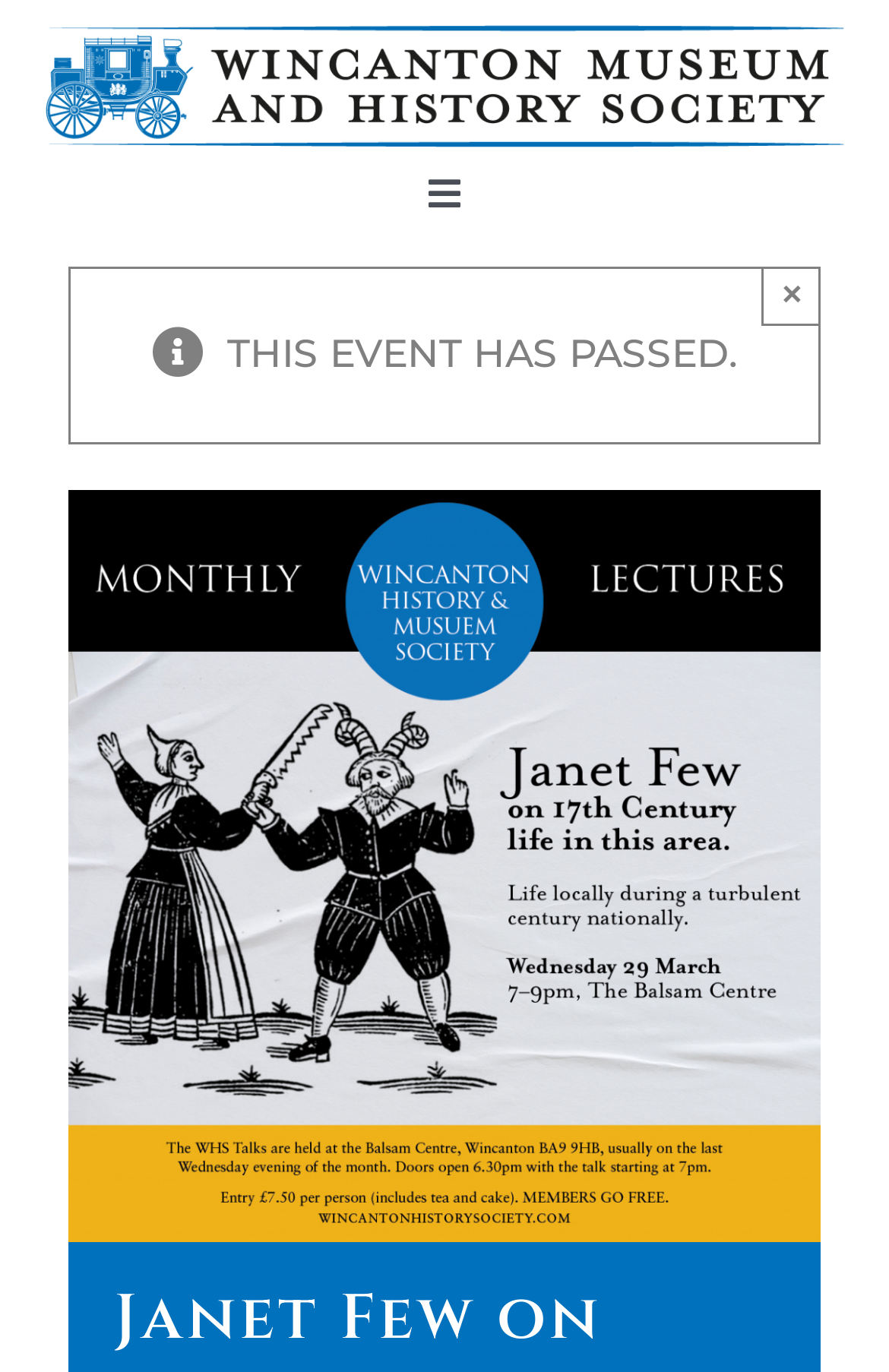What is the purpose of the button with a cross icon?
Can you give a detailed and elaborate answer to the question?

I found the answer by looking at the button with a cross icon, which has a text description of '×' and is located next to a 'Close' button, indicating that it is used to close the alert box.